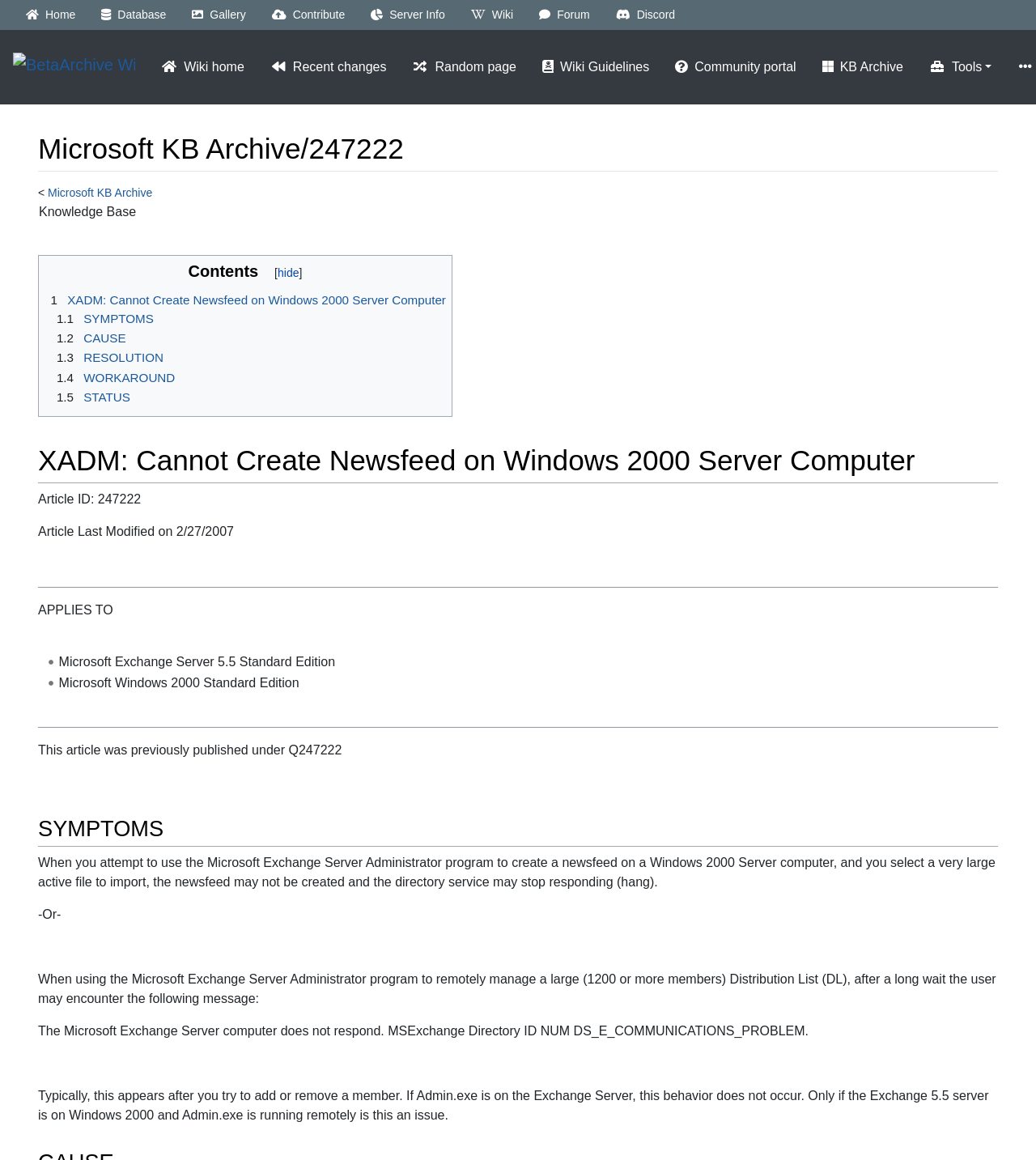Using the elements shown in the image, answer the question comprehensively: What is the error message mentioned in the SYMPTOMS section?

The error message can be found in the static text under the SYMPTOMS section, which describes the symptoms of the issue, including the error message 'MSExchange Directory ID NUM DS_E_COMMUNICATIONS_PROBLEM'.